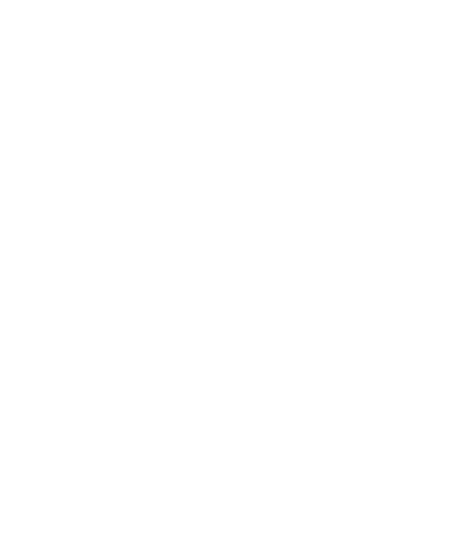Summarize the image with a detailed description that highlights all prominent details.

This image features a set of 12 elegant wedding luminaries designed to enhance the ambiance of special occasions. Crafted from solid, hard plastic, these white luminaries provide a classic and sophisticated look, perfect for weddings or formal events. Each luminary is intended to be paired with a lighting source of your choice, allowing for versatility in creating the desired atmosphere.

Get to know the product with promotional highlights, such as a current appreciation sale offering a 5% discount. Additionally, the offer includes free shipping on orders over $100, making it an enticing option for those planning an event. The accompanying text emphasizes no price increases this year, showcasing commitment to customer value.

These luminaries are not only functional but also decorative, providing a warm glow to any setting. Ideal for both indoor and outdoor use, they make an excellent choice for illuminating pathways, table settings, or reception areas.